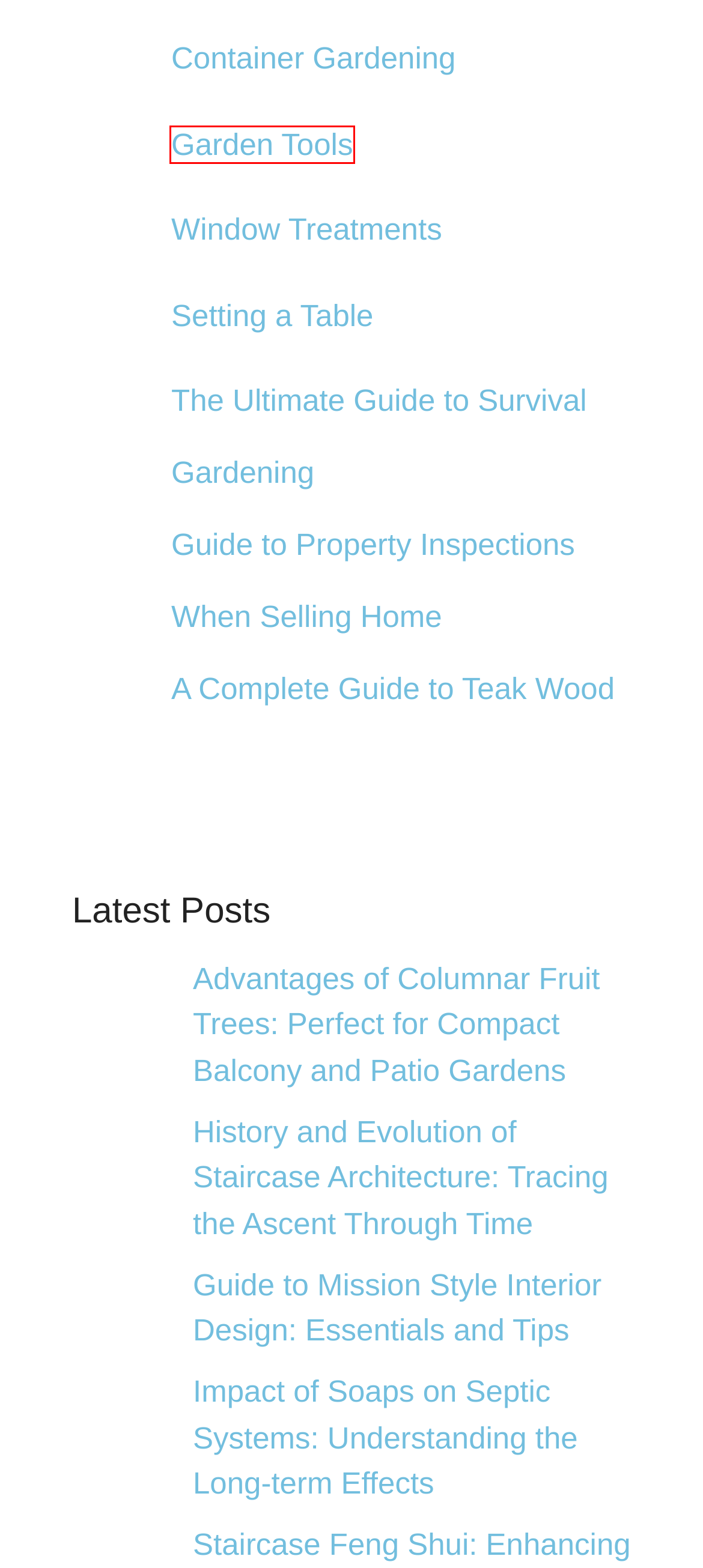You are given a webpage screenshot where a red bounding box highlights an element. Determine the most fitting webpage description for the new page that loads after clicking the element within the red bounding box. Here are the candidates:
A. Advantages of Columnar Fruit Trees: Perfect for Compact Balcony and Patio Gardens | Home Mum
B. Ultimate Guide to Setting a Table | Home Mum
C. A Complete Guide to Teak Wood | Home Mum
D. Ultimate Guide to Window Treatments | Home Mum
E. Ultimate Guide to Garden Tools | Home Mum
F. History and Evolution of Staircase Architecture: Tracing the Ascent Through Time | Home Mum
G. Guide to Property Inspections When Selling Home | Home Mum
H. Guide to Mission Style Interior Design: Essentials and Tips | Home Mum

E